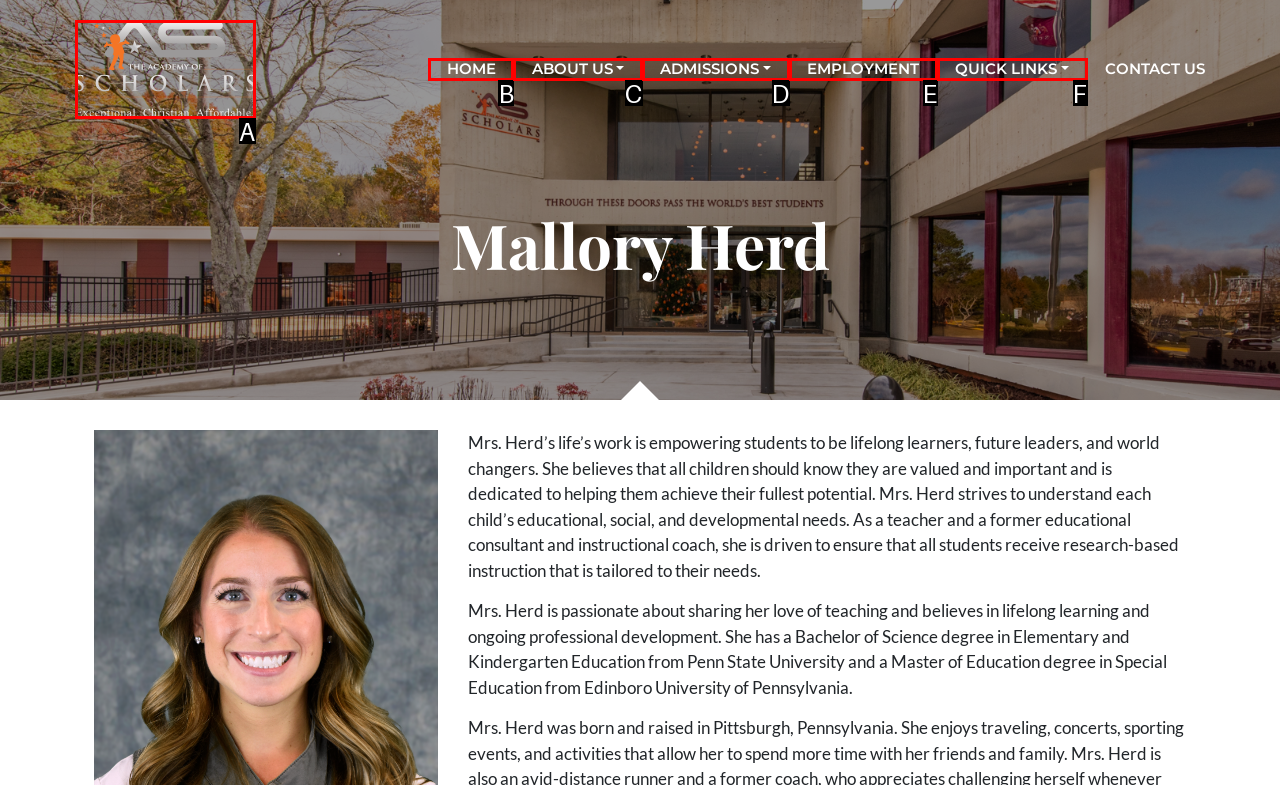Find the HTML element that matches the description provided: Admissions
Answer using the corresponding option letter.

D